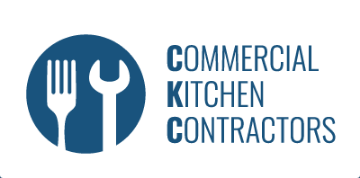Thoroughly describe the content and context of the image.

The image features the logo of Commercial Kitchen Contractors, a company specializing in the design, furnishing, installation, and remodeling of commercial kitchens. The logo incorporates a graphic of a fork and a wrench, symbolizing both the culinary and construction aspects of their services. The text beside the graphic reads "COMMERCIAL KITCHEN CONTRACTORS" in a bold, modern font. This logo represents the company's commitment to quality and its extensive experience in the commercial kitchen industry, highlighting their professional approach to kitchen design and equipment sourcing.